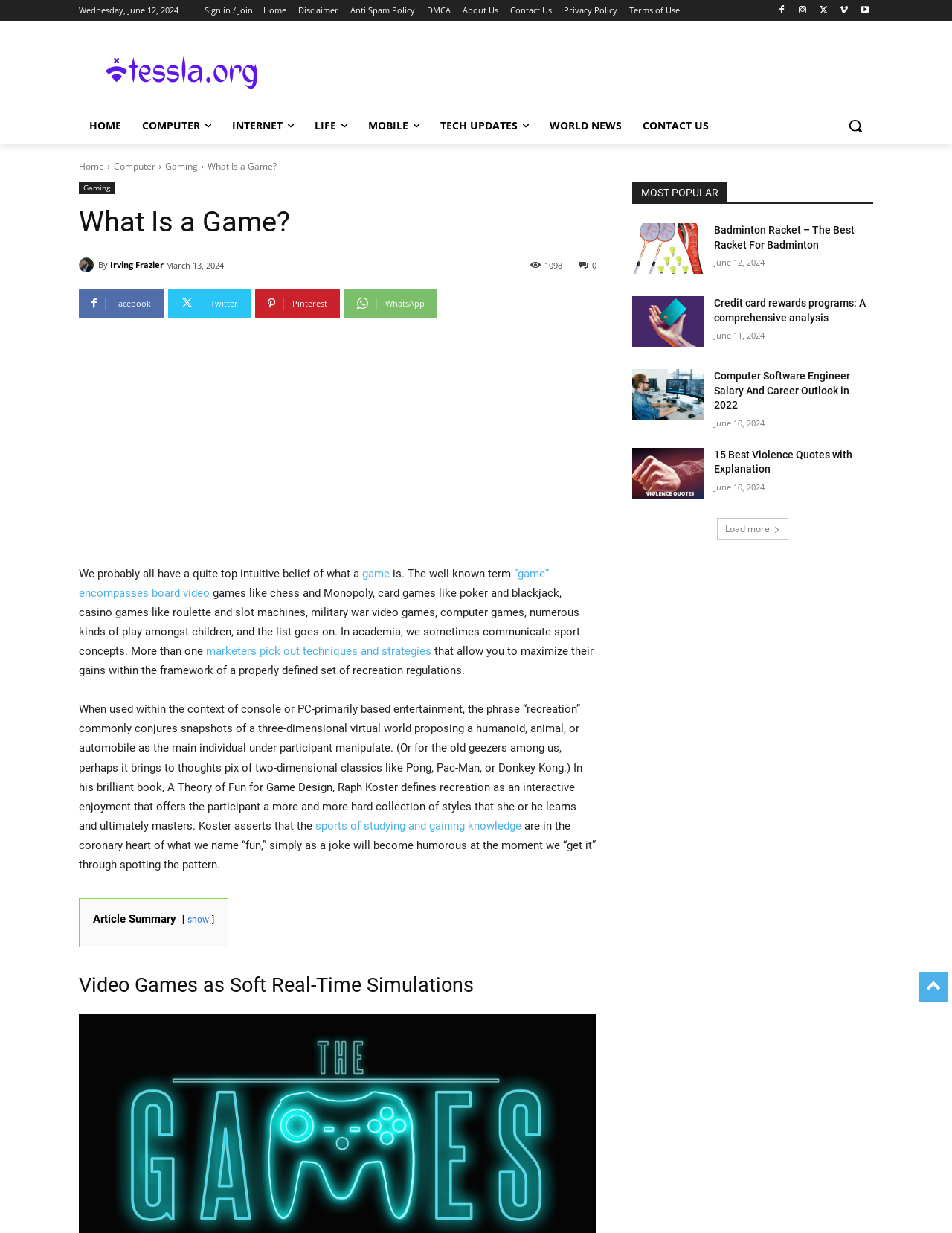What is the author of the article?
Based on the image, respond with a single word or phrase.

Irving Frazier